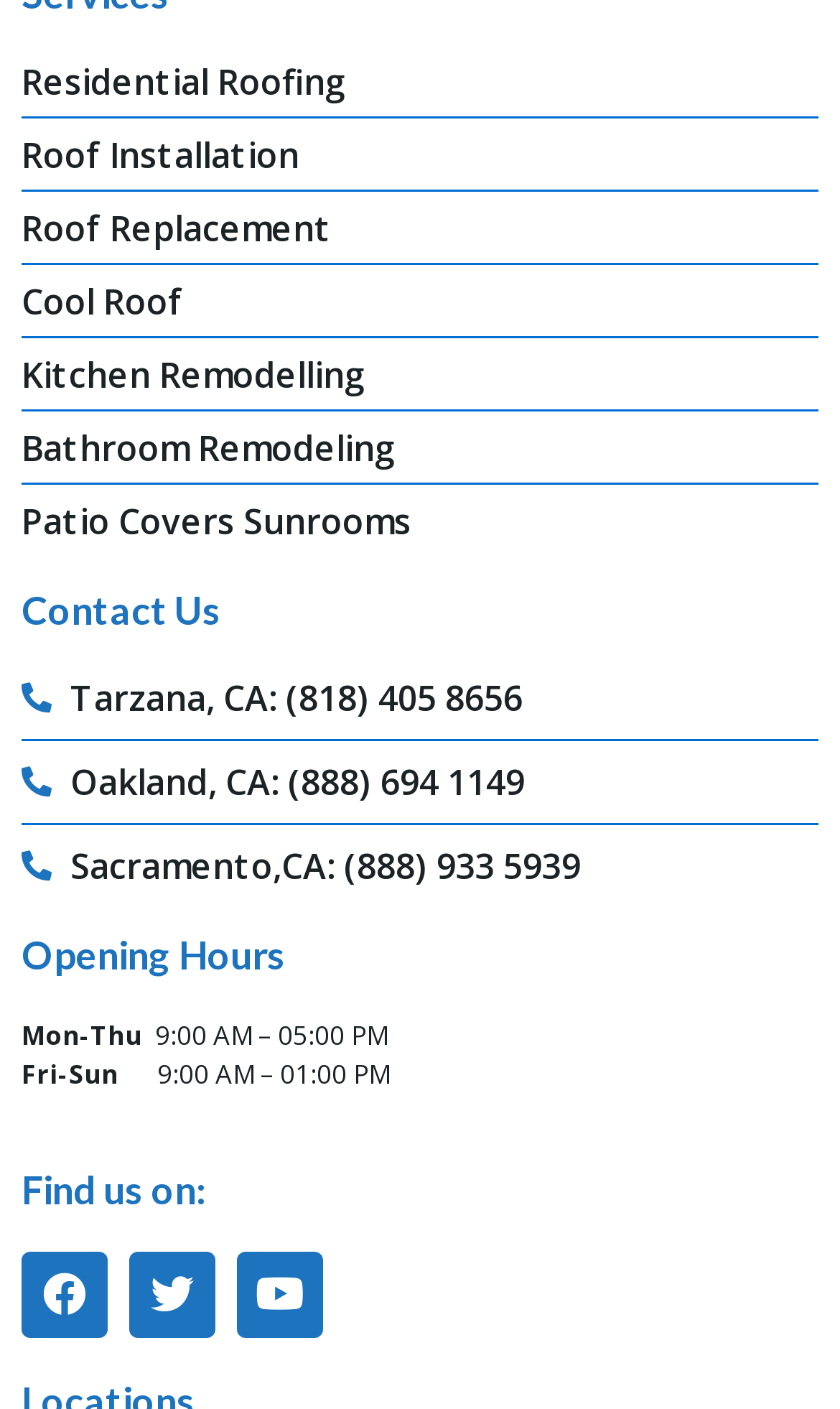Please specify the bounding box coordinates of the element that should be clicked to execute the given instruction: 'Contact us in Tarzana, CA'. Ensure the coordinates are four float numbers between 0 and 1, expressed as [left, top, right, bottom].

[0.026, 0.478, 0.974, 0.514]